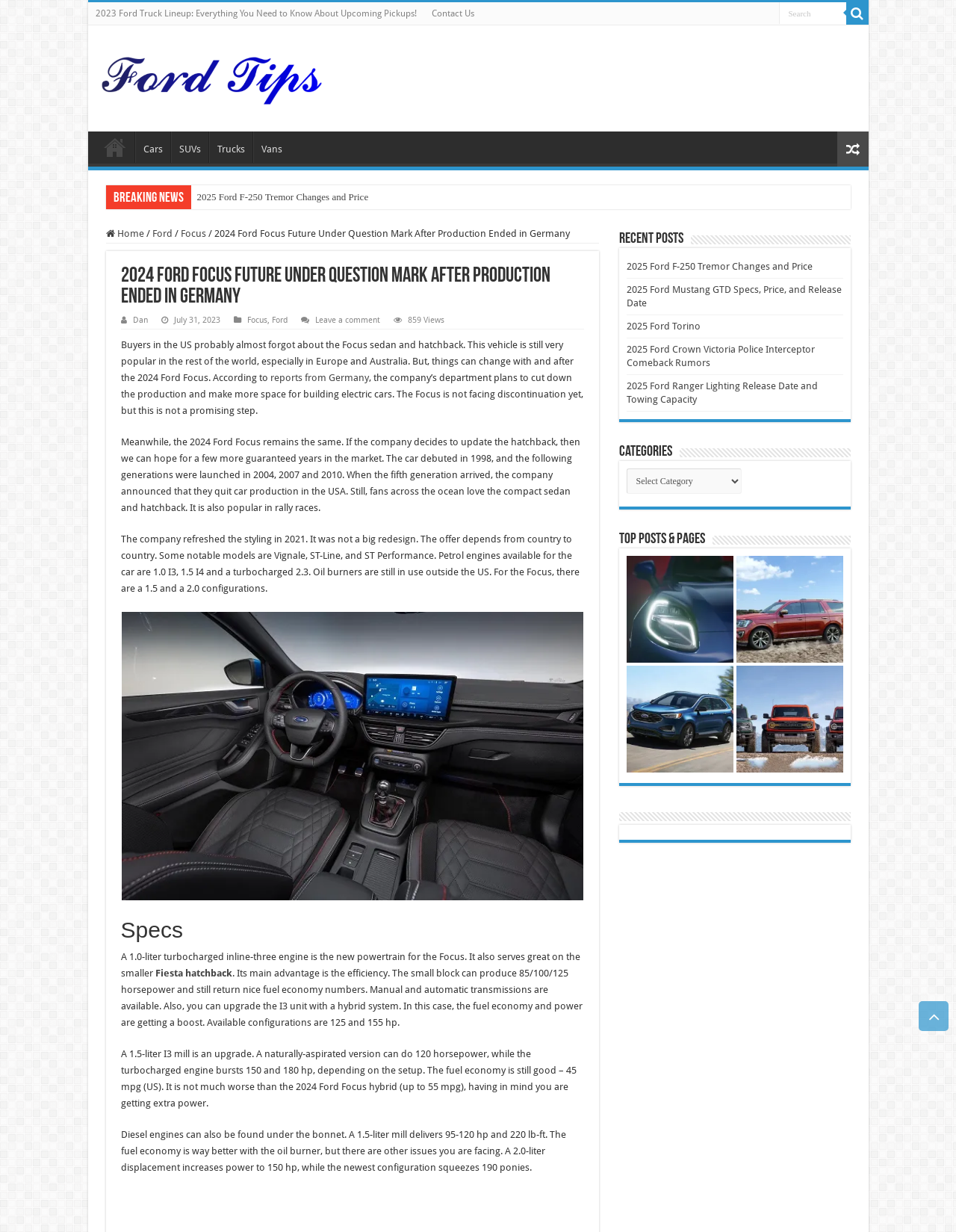Identify the bounding box coordinates of the clickable region necessary to fulfill the following instruction: "Contact Jason". The bounding box coordinates should be four float numbers between 0 and 1, i.e., [left, top, right, bottom].

None